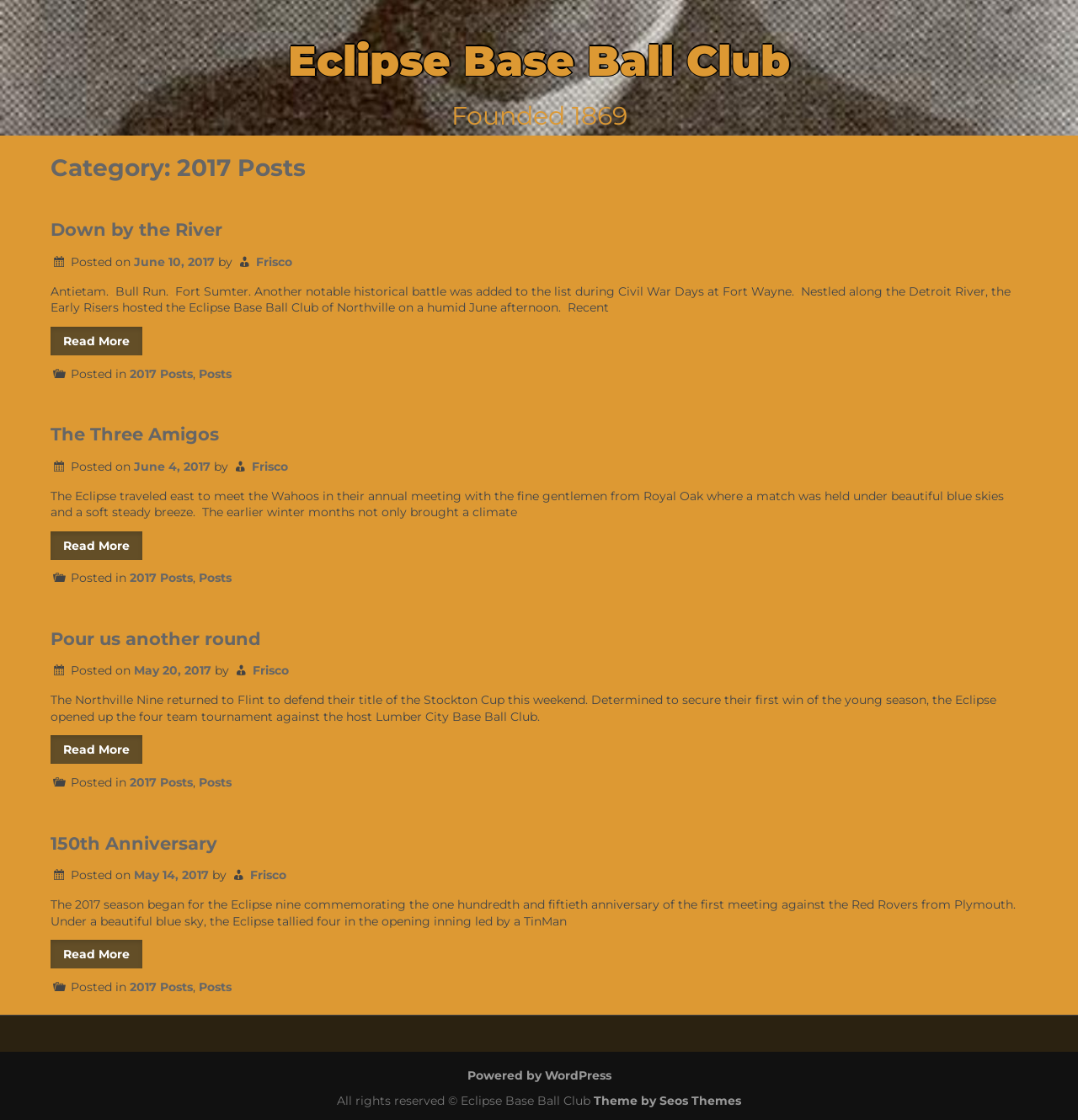Please specify the bounding box coordinates in the format (top-left x, top-left y, bottom-right x, bottom-right y), with all values as floating point numbers between 0 and 1. Identify the bounding box of the UI element described by: Theme by Seos Themes

[0.551, 0.976, 0.688, 0.989]